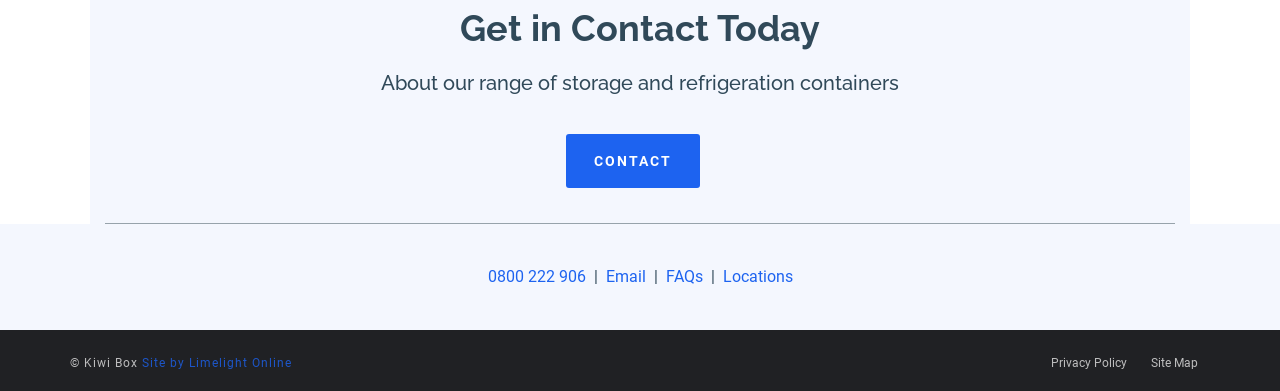Identify the bounding box coordinates for the region to click in order to carry out this instruction: "Visit Locations". Provide the coordinates using four float numbers between 0 and 1, formatted as [left, top, right, bottom].

[0.561, 0.682, 0.619, 0.73]